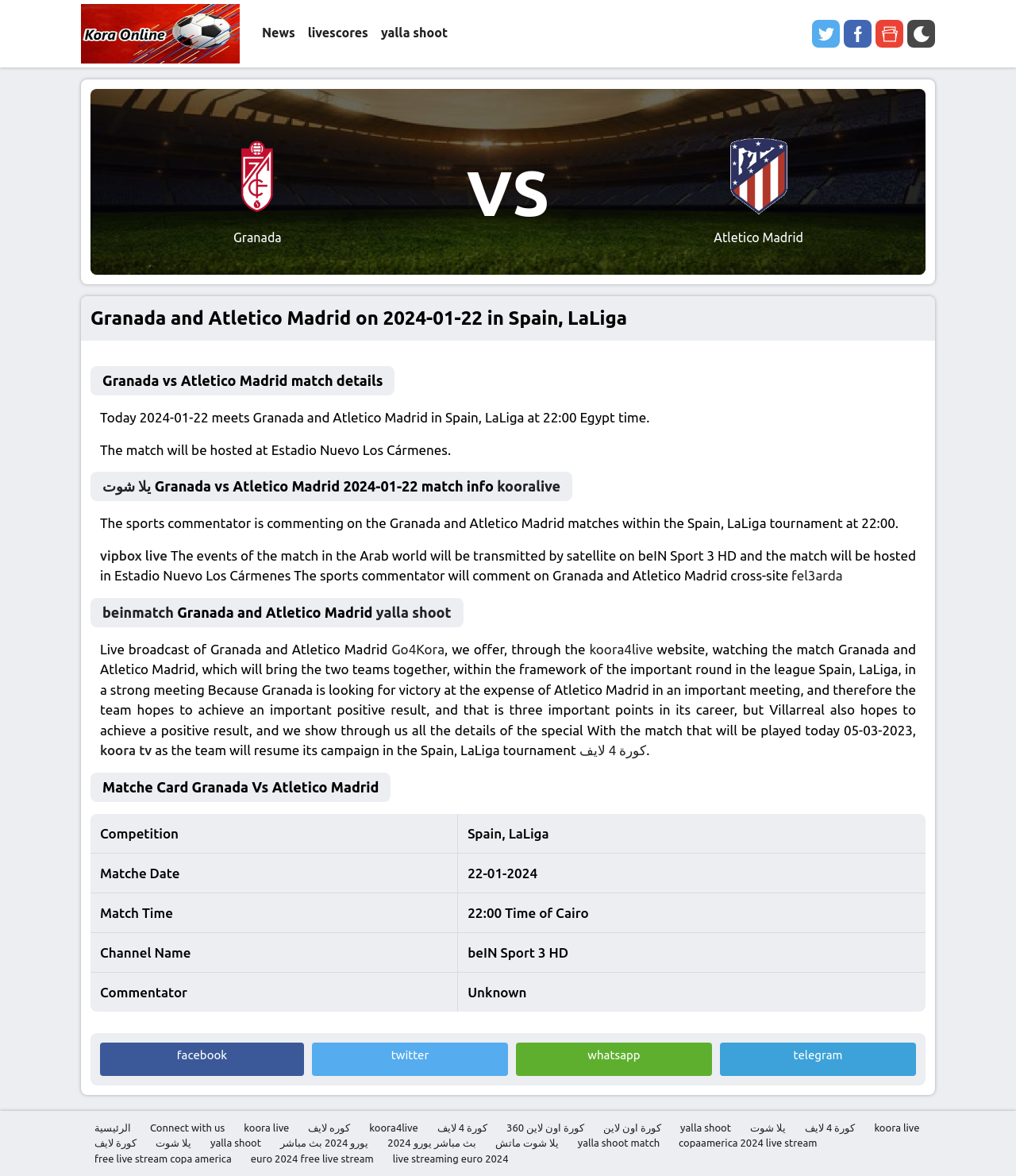Please determine the bounding box coordinates for the UI element described as: "كورة 4 لايف".

[0.425, 0.952, 0.485, 0.966]